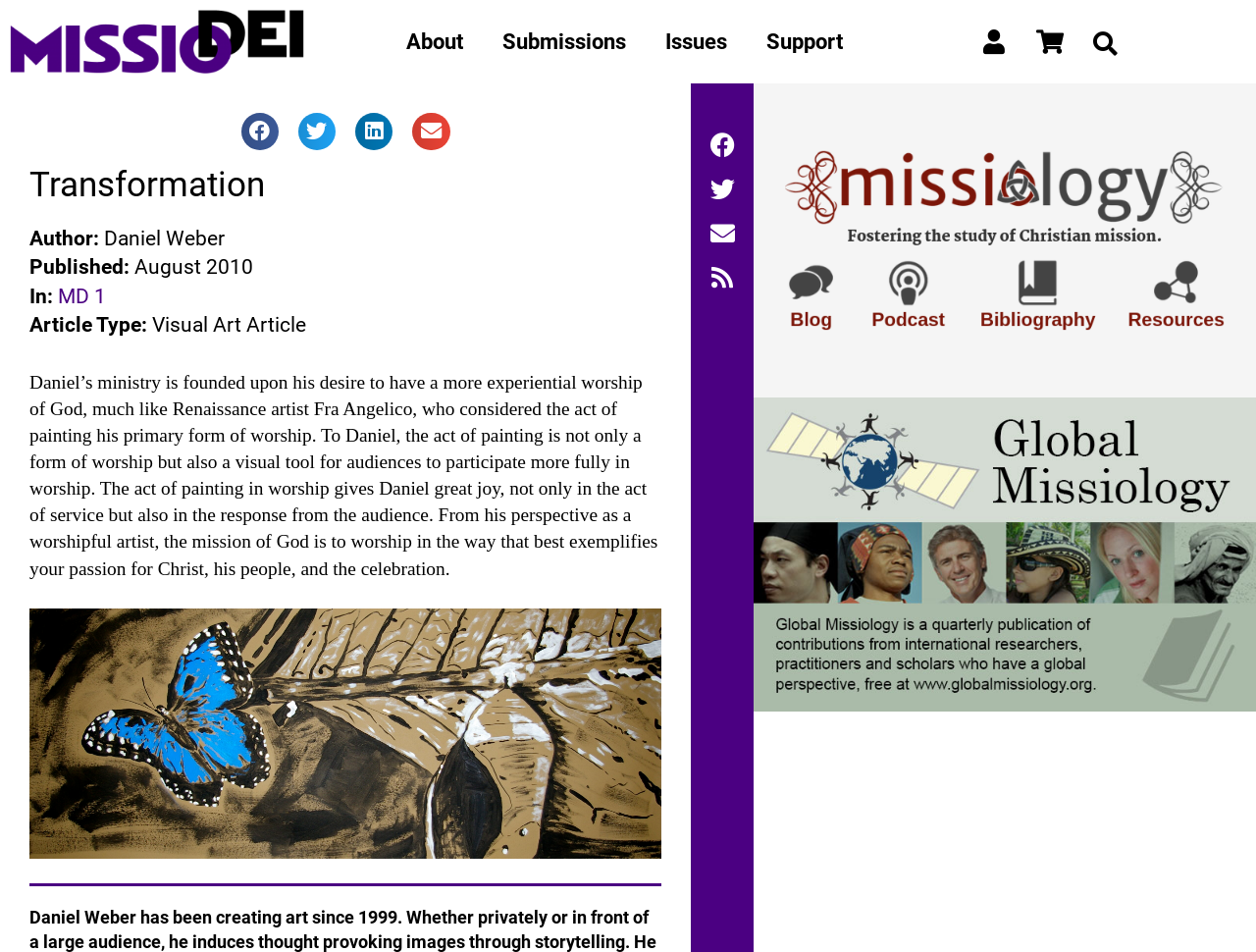Give a one-word or short phrase answer to this question: 
What is the publication month and year?

August 2010